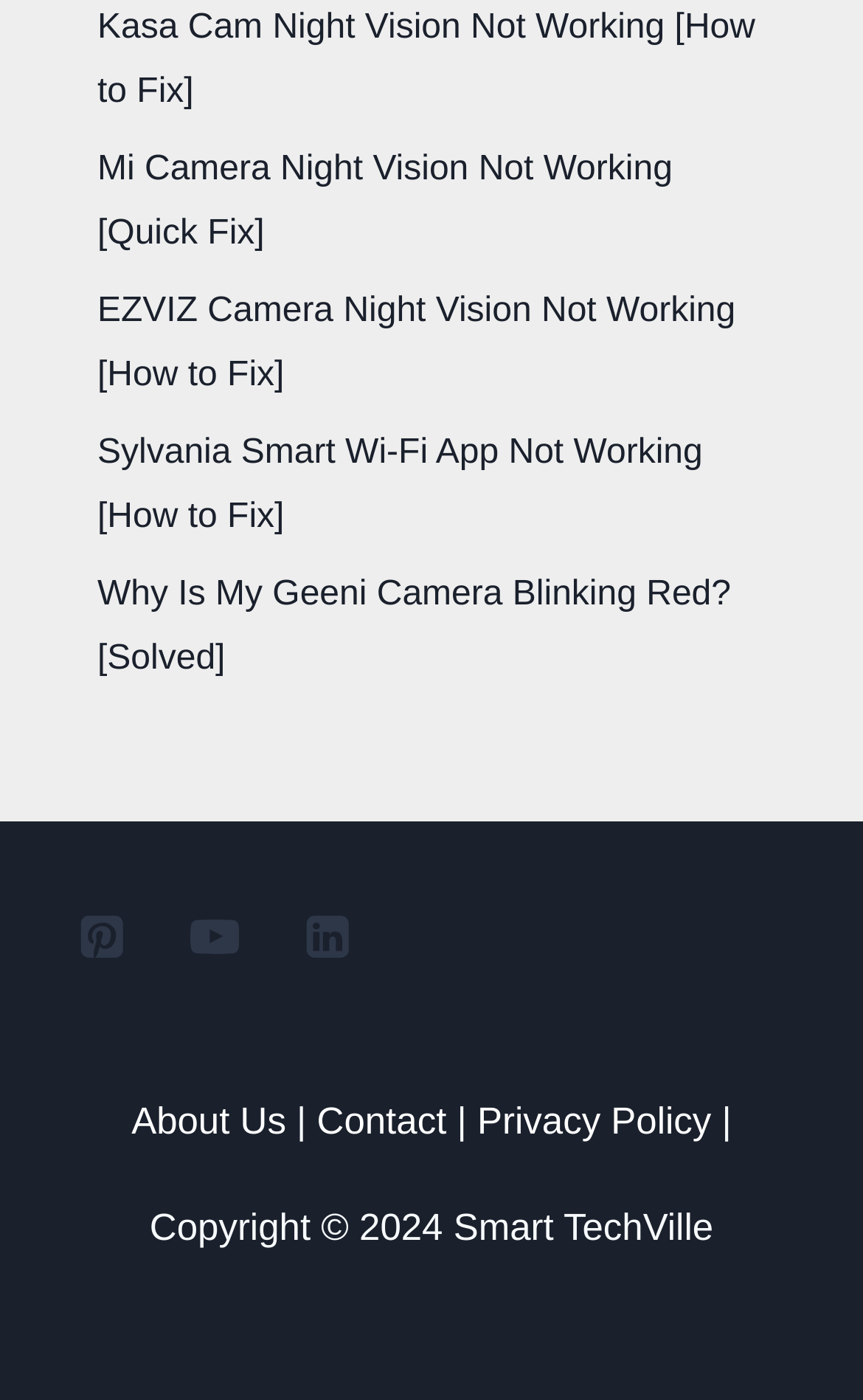Locate the bounding box coordinates of the element you need to click to accomplish the task described by this instruction: "Share on Facebook".

None